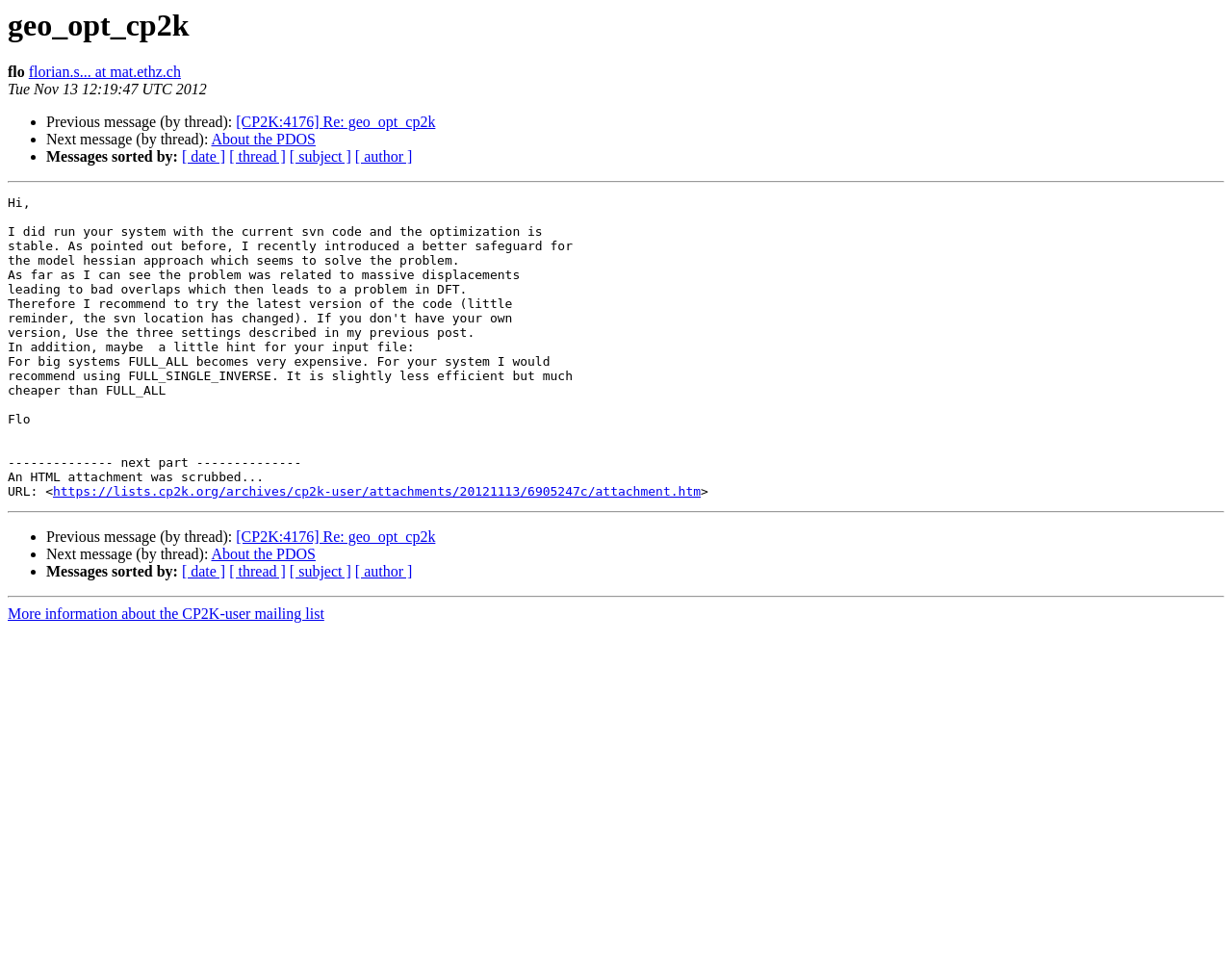Please determine the bounding box coordinates of the element's region to click in order to carry out the following instruction: "View next message". The coordinates should be four float numbers between 0 and 1, i.e., [left, top, right, bottom].

[0.171, 0.135, 0.256, 0.151]